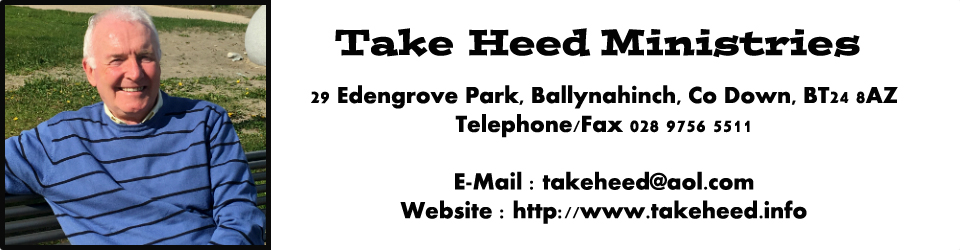In which county is the ministry located?
Answer the question with a detailed and thorough explanation.

The caption provides the address of the ministry, which includes the county, specifically County Down, BT24 8AZ, allowing us to determine the location of the ministry.